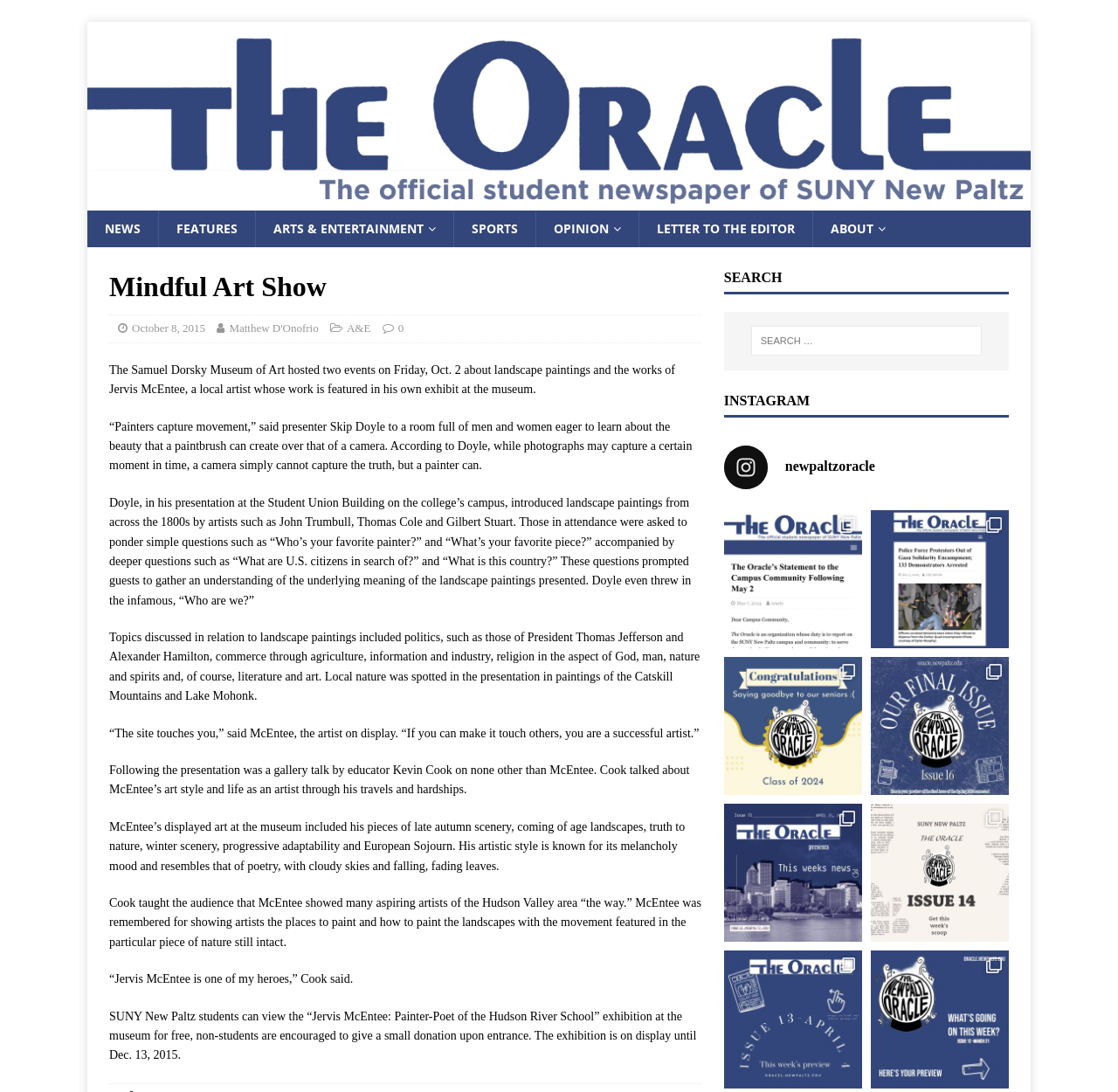What is the name of the artist whose work is featured in his own exhibit at the museum?
Please provide a single word or phrase as your answer based on the screenshot.

Jervis McEntee